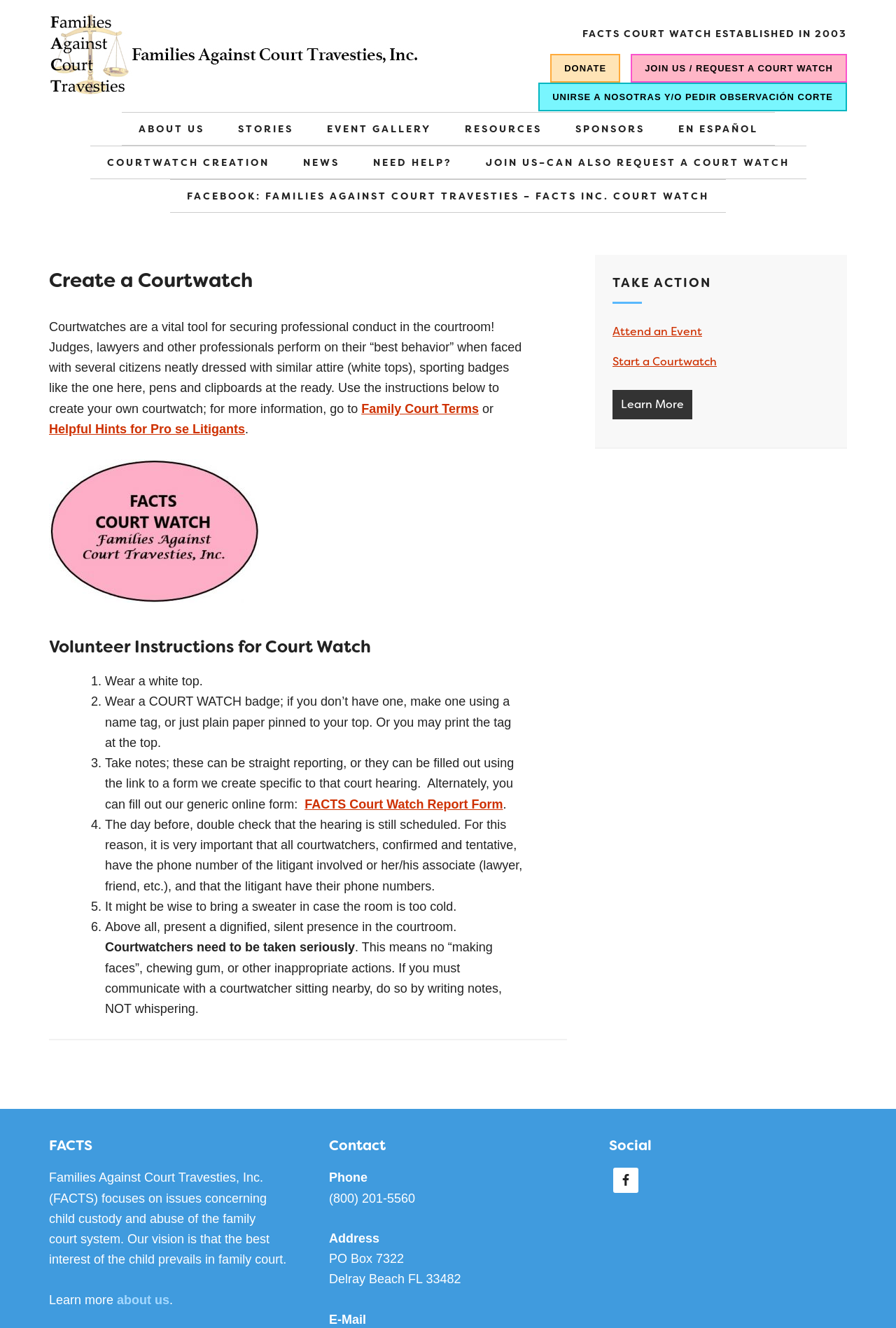Please identify the bounding box coordinates of the element's region that needs to be clicked to fulfill the following instruction: "Click on 'FACTS Court Watch Report Form'". The bounding box coordinates should consist of four float numbers between 0 and 1, i.e., [left, top, right, bottom].

[0.34, 0.6, 0.561, 0.611]